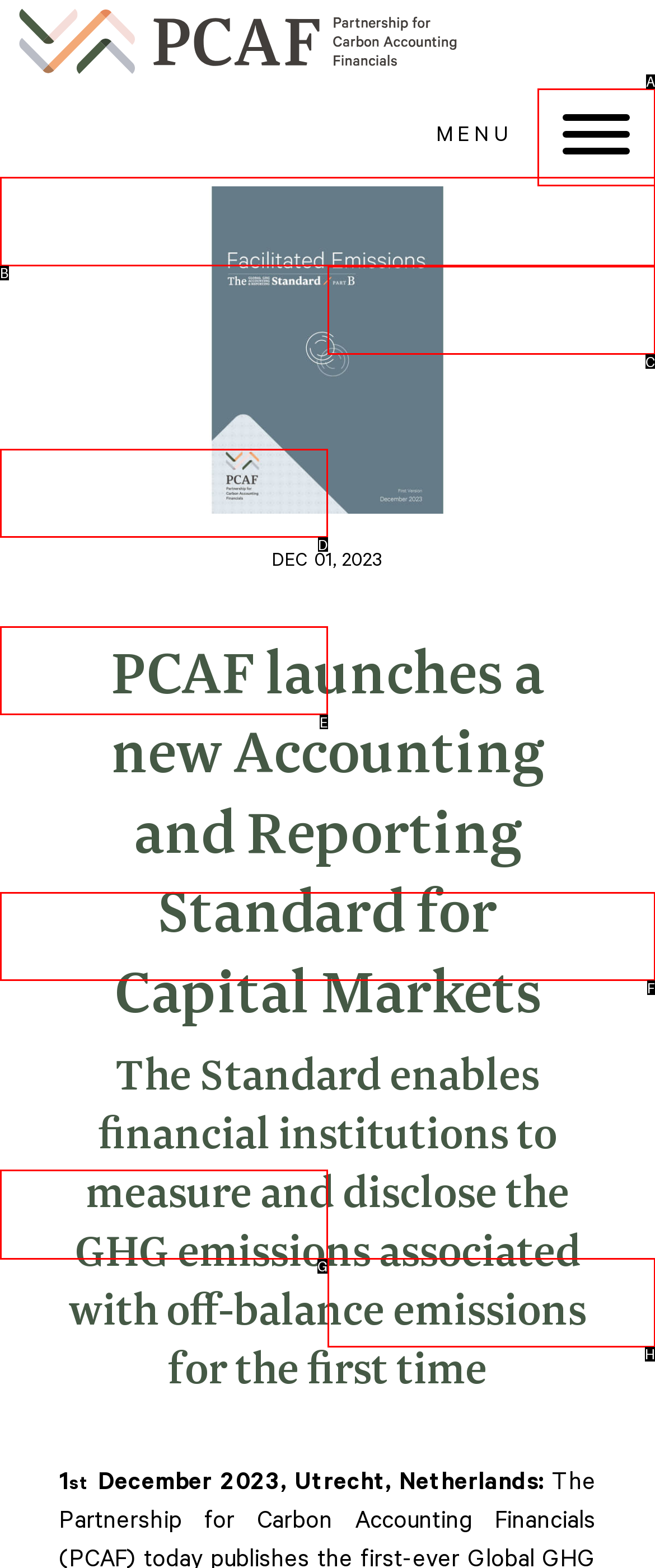For the given instruction: Explore PCAF Europe, determine which boxed UI element should be clicked. Answer with the letter of the corresponding option directly.

G